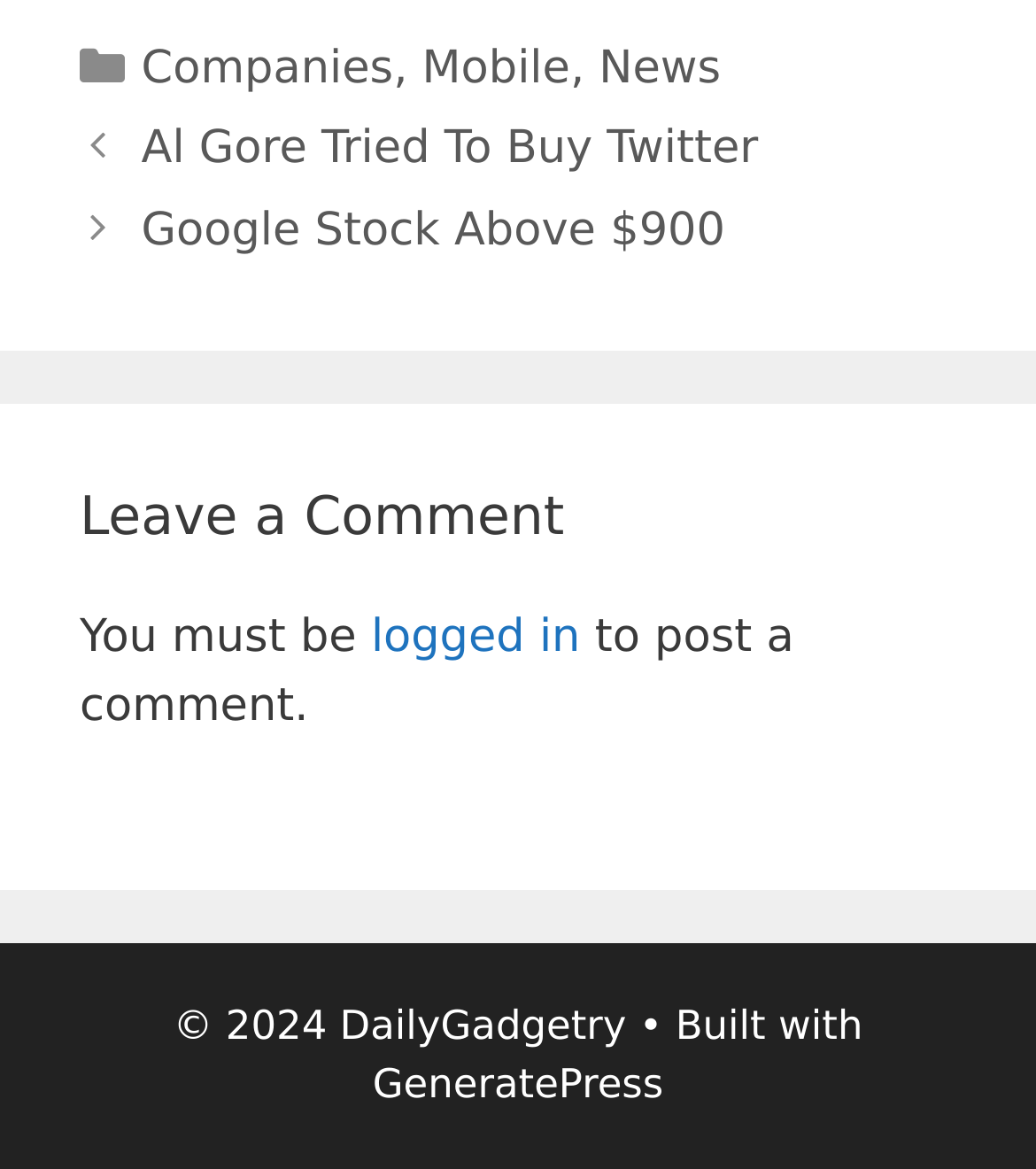Bounding box coordinates should be in the format (top-left x, top-left y, bottom-right x, bottom-right y) and all values should be floating point numbers between 0 and 1. Determine the bounding box coordinate for the UI element described as: logged in

[0.358, 0.523, 0.56, 0.569]